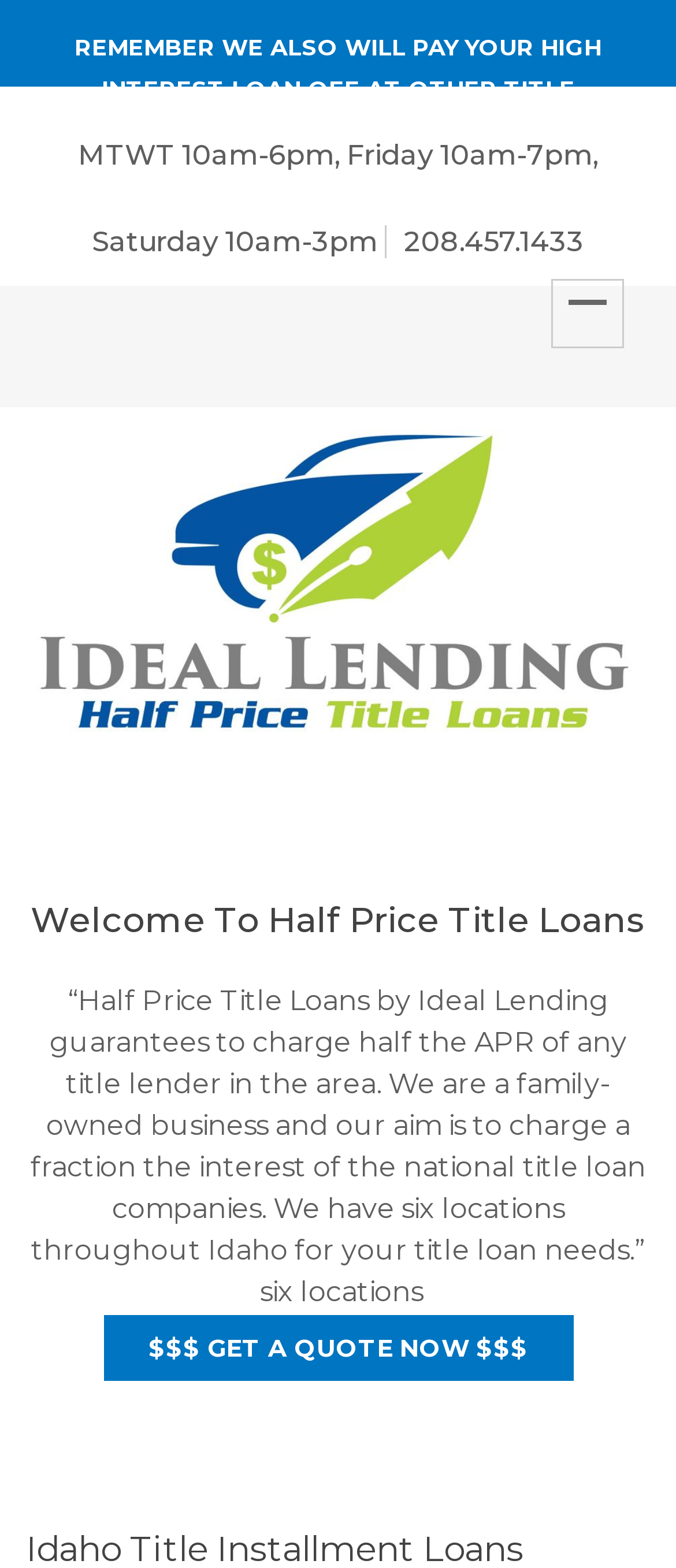What is the guarantee of Half Price Title Loans?
Please provide an in-depth and detailed response to the question.

I read the heading 'Welcome To Half Price Title Loans' and the text that follows, which says 'Half Price Title Loans by Ideal Lending guarantees to charge half the APR of any title lender in the area.' This indicates that the guarantee of Half Price Title Loans is to charge half the APR of any title lender in the area.